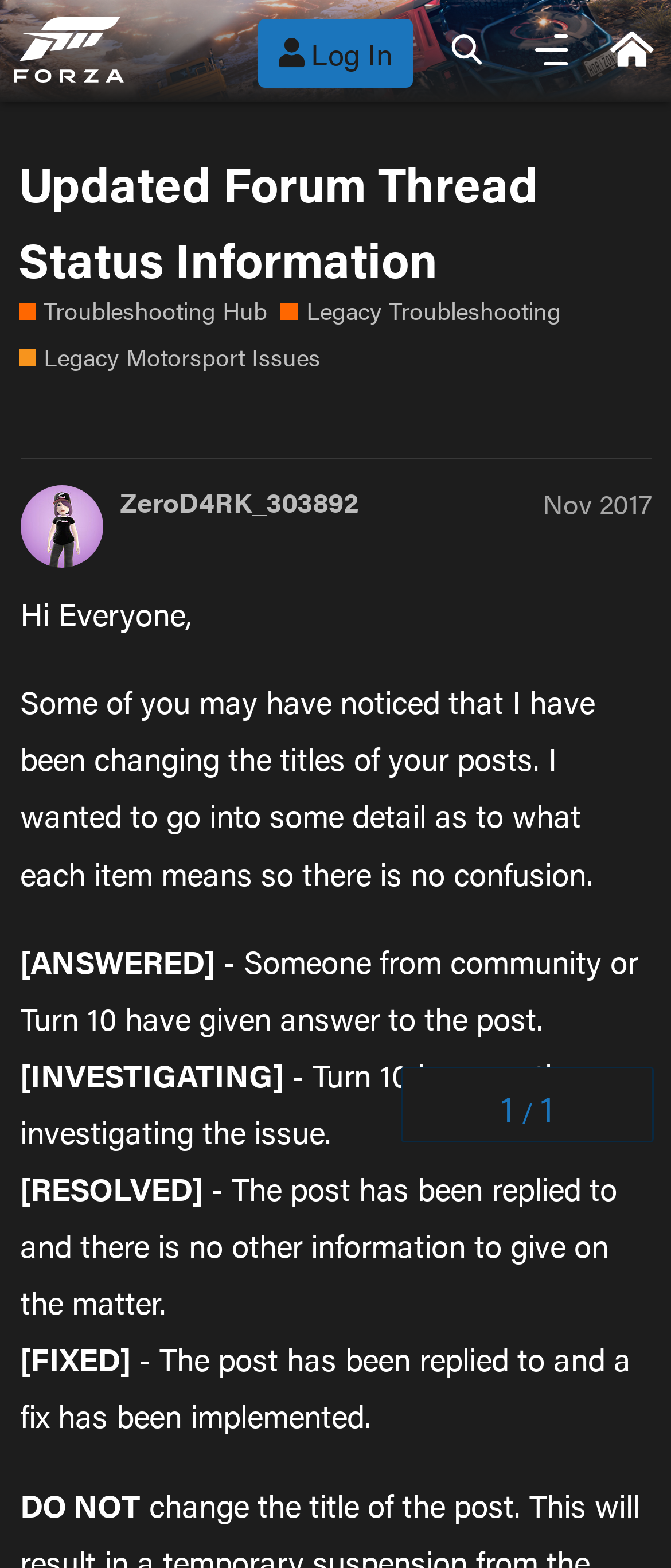Locate the bounding box coordinates of the segment that needs to be clicked to meet this instruction: "read the legacy motorsport issues".

[0.027, 0.218, 0.478, 0.239]